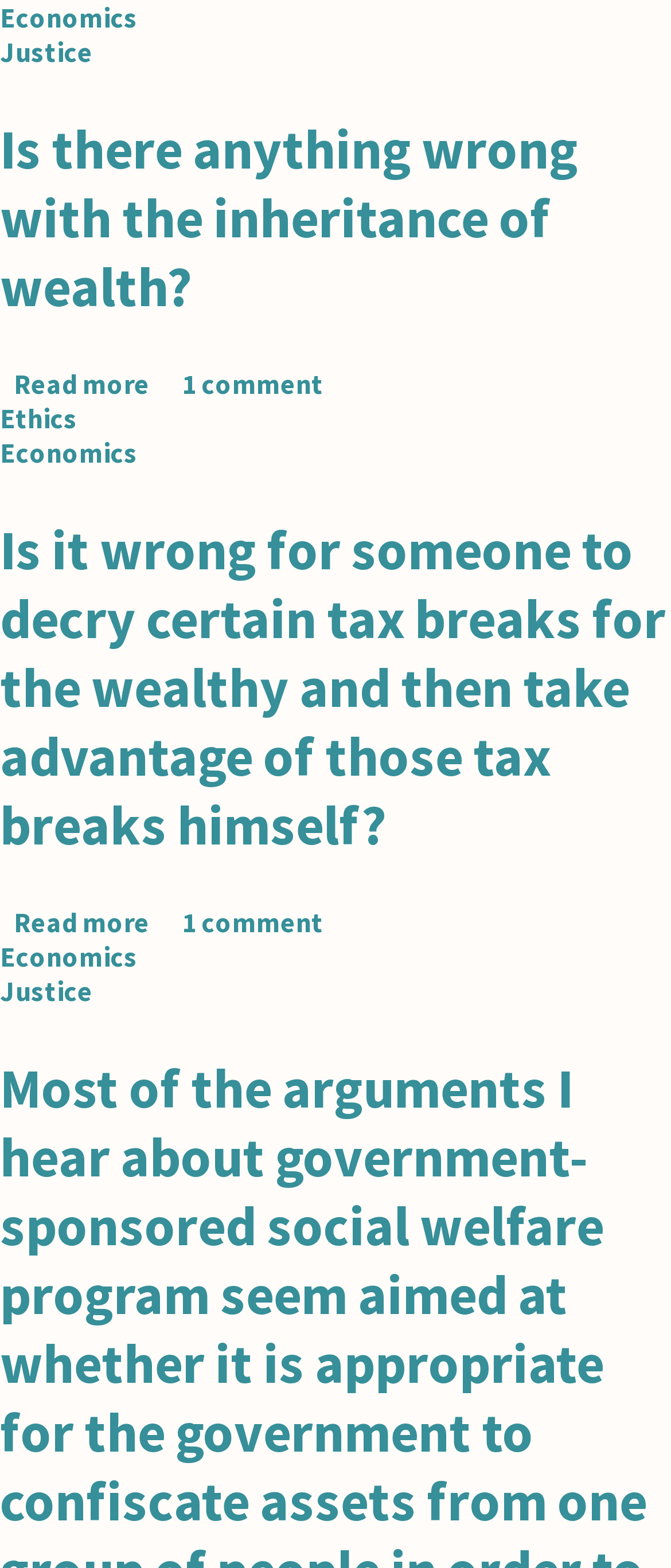Describe every aspect of the webpage comprehensively.

The webpage is about economics and philosophy, with a focus on asking and discussing philosophical questions related to economics. At the top, there is a "Skip to main content" link. Below it, there are two main sections, each containing a list of questions and discussions.

In the first section, there is a heading that asks "Is there anything wrong with the inheritance of wealth?" followed by a link to read more about the topic. To the right of the heading, there is a link indicating that there is one comment on the topic. Above the heading, there are links to related topics, including "Economics" and "Justice".

In the second section, there is a heading that asks "Is it wrong for someone to decry certain tax breaks for the wealthy and then take advantage of those tax breaks himself?" followed by a link to read more about the topic. To the right of the heading, there is a link indicating that there is one comment on the topic. Above the heading, there are links to related topics, including "Ethics", "Economics", and "Economics" again. At the bottom of this section, there are additional links to "Economics" and "Justice".

Throughout the webpage, there are multiple links to related topics, including "Economics", "Justice", and "Ethics", which suggests that the webpage is part of a larger website that explores various philosophical topics.